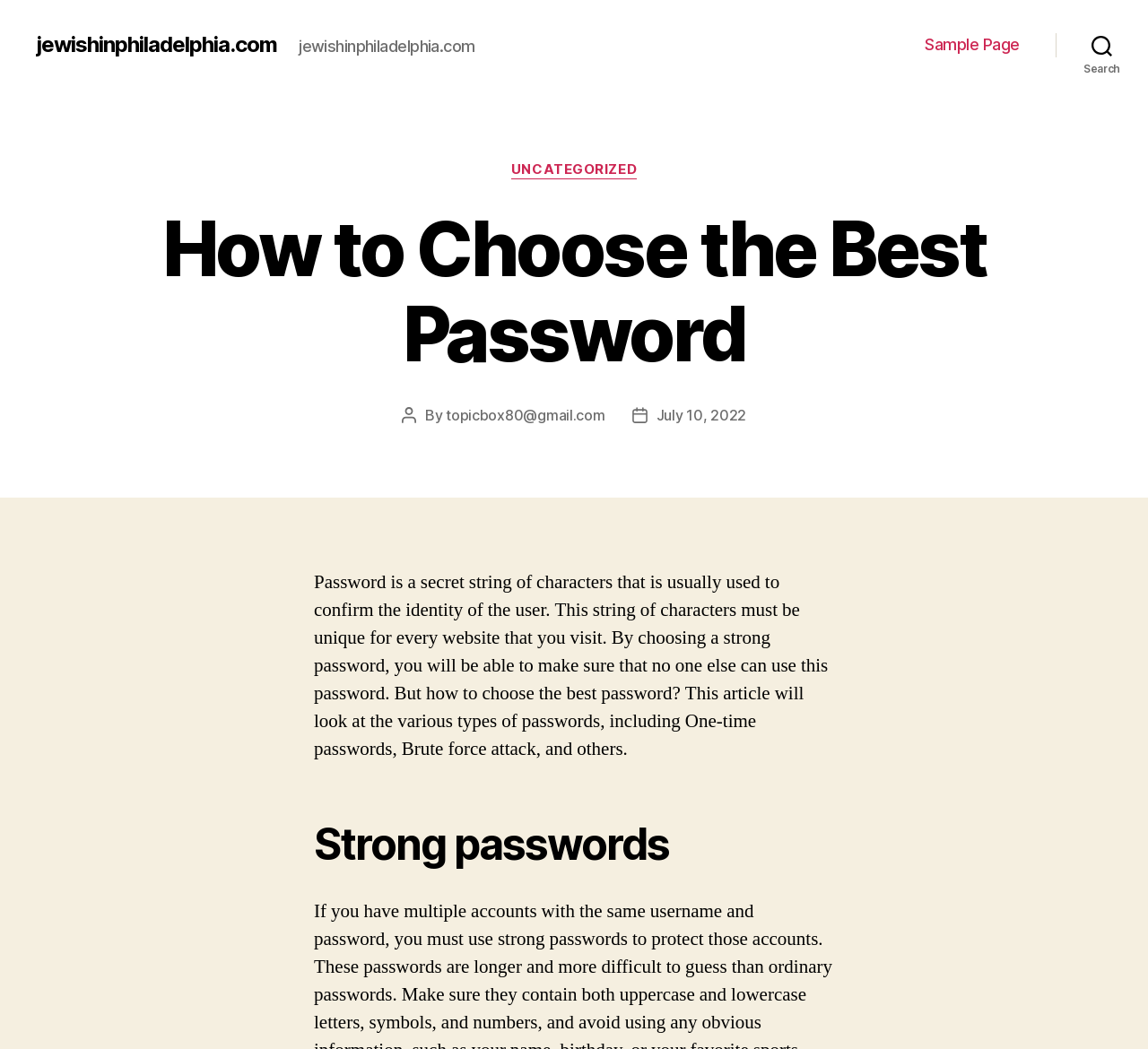Refer to the screenshot and give an in-depth answer to this question: What is the author of the article?

The author of the article can be found by looking at the 'Post author' section, which is located below the main heading. The text 'By' is followed by a link to the author's email address, which is topicbox80@gmail.com.